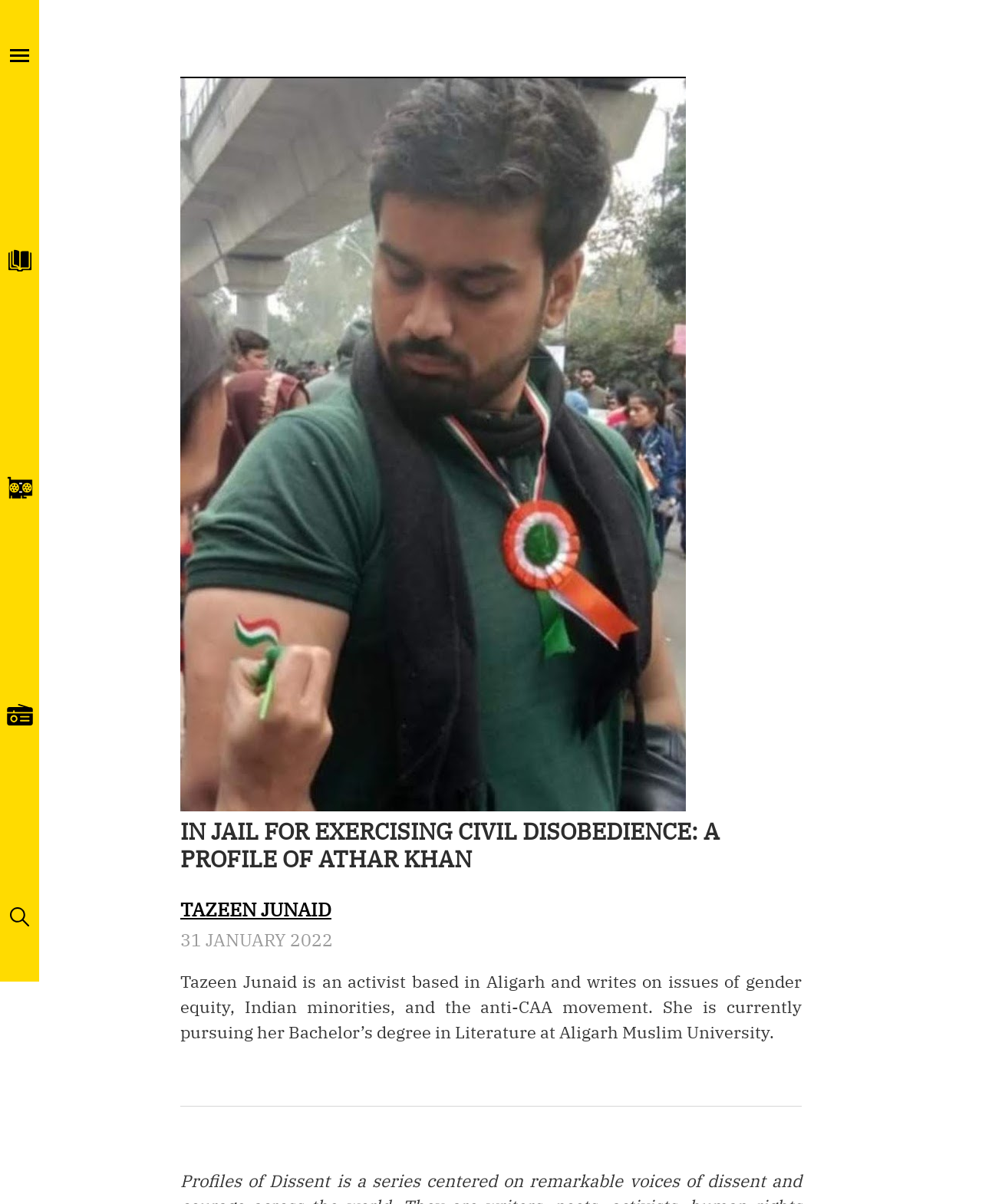Describe every aspect of the webpage in a detailed manner.

The webpage is a profile of Athar Khan, with a prominent heading "IN JAIL FOR EXERCISING CIVIL DISOBEDIENCE: A PROFILE OF ATHAR KHAN" located near the top center of the page. Below the heading, there is a brief description of the author, Tazeen Junaid, an activist based in Aligarh, along with the date "31 JANUARY 2022". 

On the top left side of the page, there are four links, each accompanied by a small image, arranged vertically. These links are likely navigation buttons or social media links. 

On the top right side of the page, there is a link "BACK TO STORIES" that stands out from the rest of the content. 

The main content of the page is a profile of Athar Khan, which is not fully described in the provided accessibility tree. However, it is likely that the profile is a detailed article or biography, given the presence of the author's description and the date.